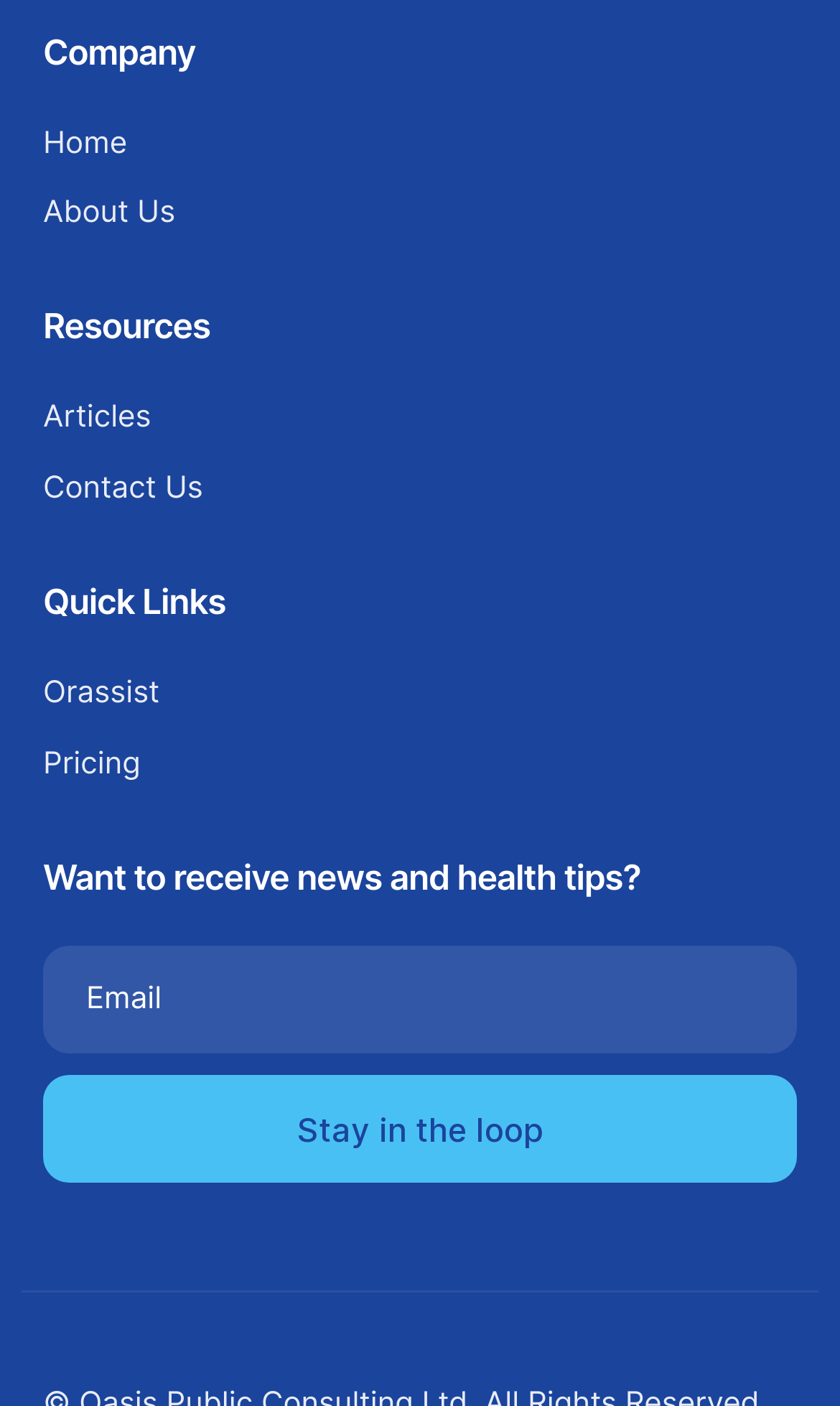Determine the bounding box coordinates for the area that needs to be clicked to fulfill this task: "Fill in the email address". The coordinates must be given as four float numbers between 0 and 1, i.e., [left, top, right, bottom].

[0.051, 0.673, 0.949, 0.749]